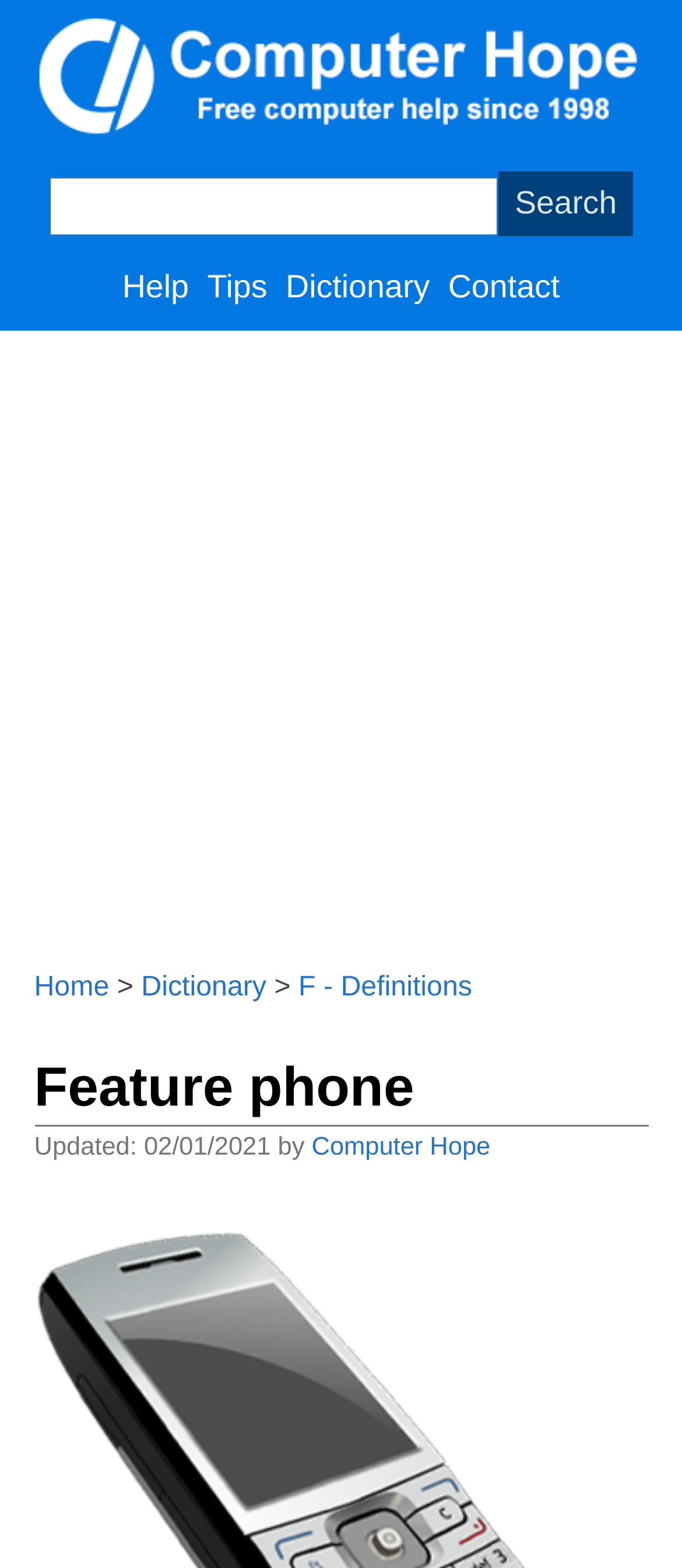Given the element description: "aria-label="Advertisement" name="aswift_0" title="Advertisement"", predict the bounding box coordinates of the UI element it refers to, using four float numbers between 0 and 1, i.e., [left, top, right, bottom].

[0.0, 0.222, 1.0, 0.585]